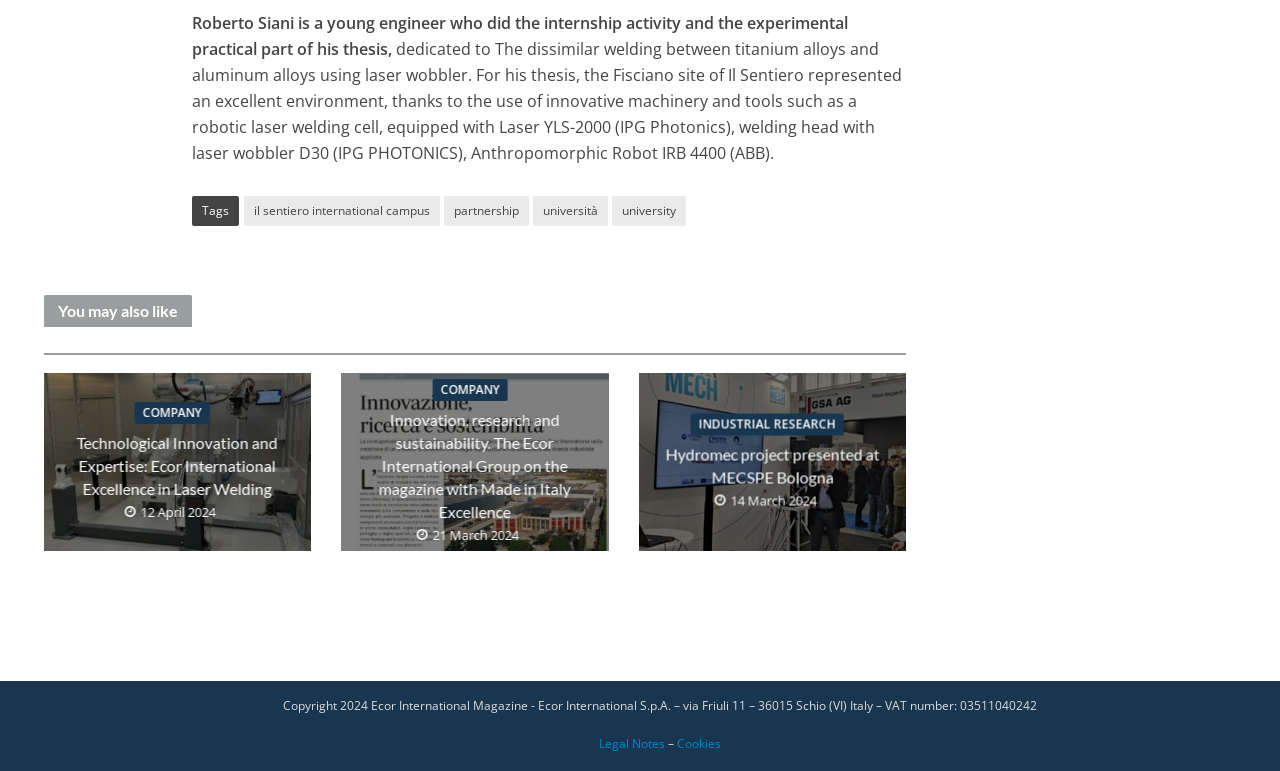What is the VAT number of Ecor International S.p.A.?
Based on the image, answer the question with a single word or brief phrase.

03511040242